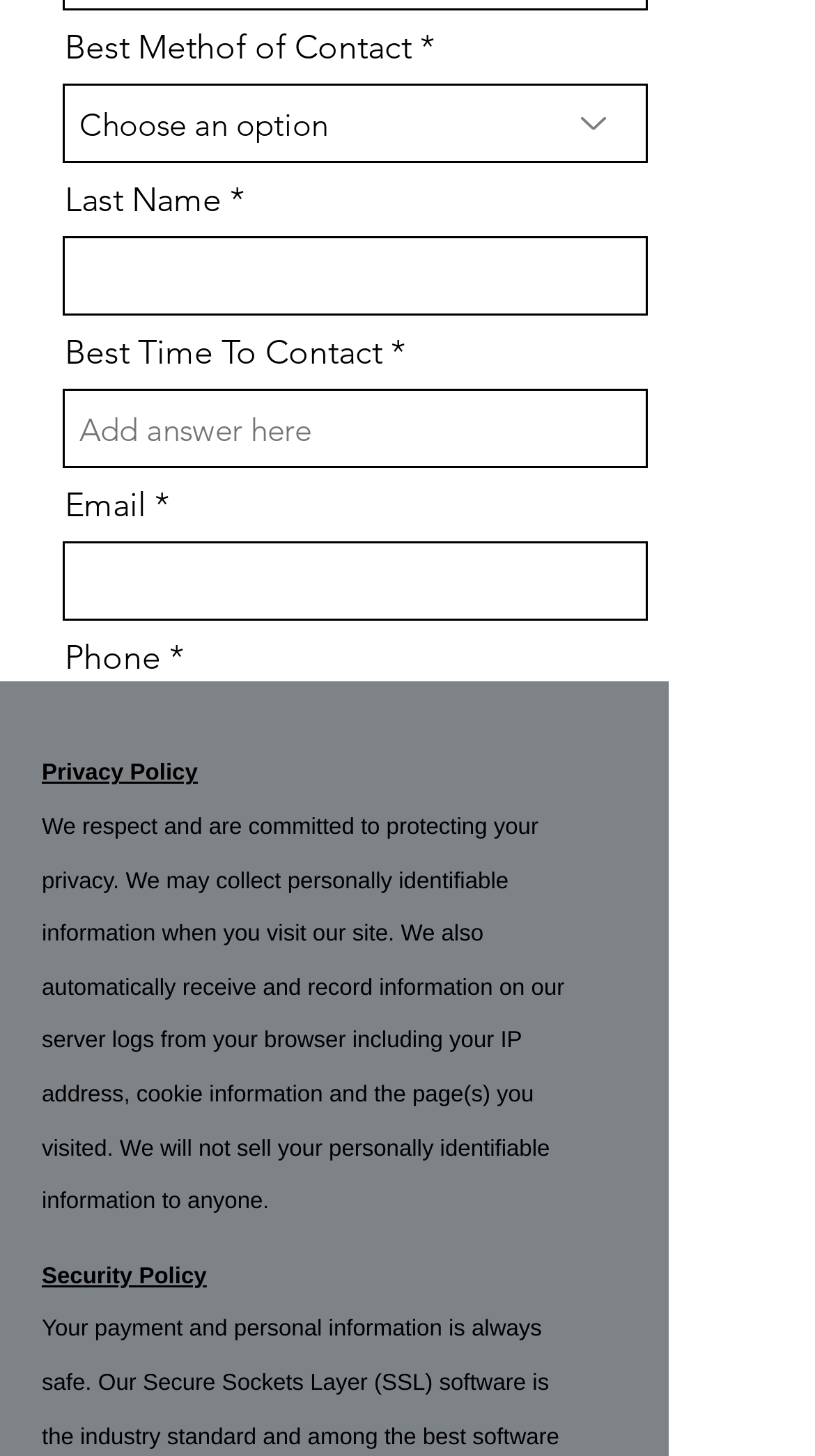Provide a brief response in the form of a single word or phrase:
What is the purpose of the 'Services Offered' field?

To describe services